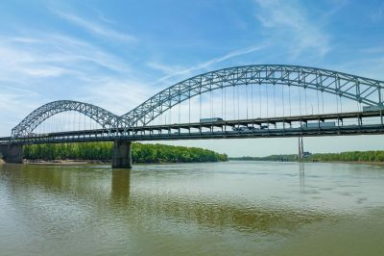Offer a detailed narrative of the image.

The image captures a stunning view of the Sherman Minton Bridge, an architectural marvel with its distinctive arched steel design spanning across a serene river. Underneath the bridge, calm waters reflect the blue sky and wispy clouds, framing the structure's elegant lines. In the foreground, lush greenery on the riverbanks adds a touch of natural beauty, enhancing the visual appeal. This scene exemplifies the critical infrastructure that facilitates transportation, as seen with vehicles traversing the bridge, while also offering a picturesque view that highlights the area's charm. The bridge is part of ongoing updates and renovations, as noted in recent traffic advisories emphasizing lane restrictions on I-64 to ensure safety and efficiency for motorists.